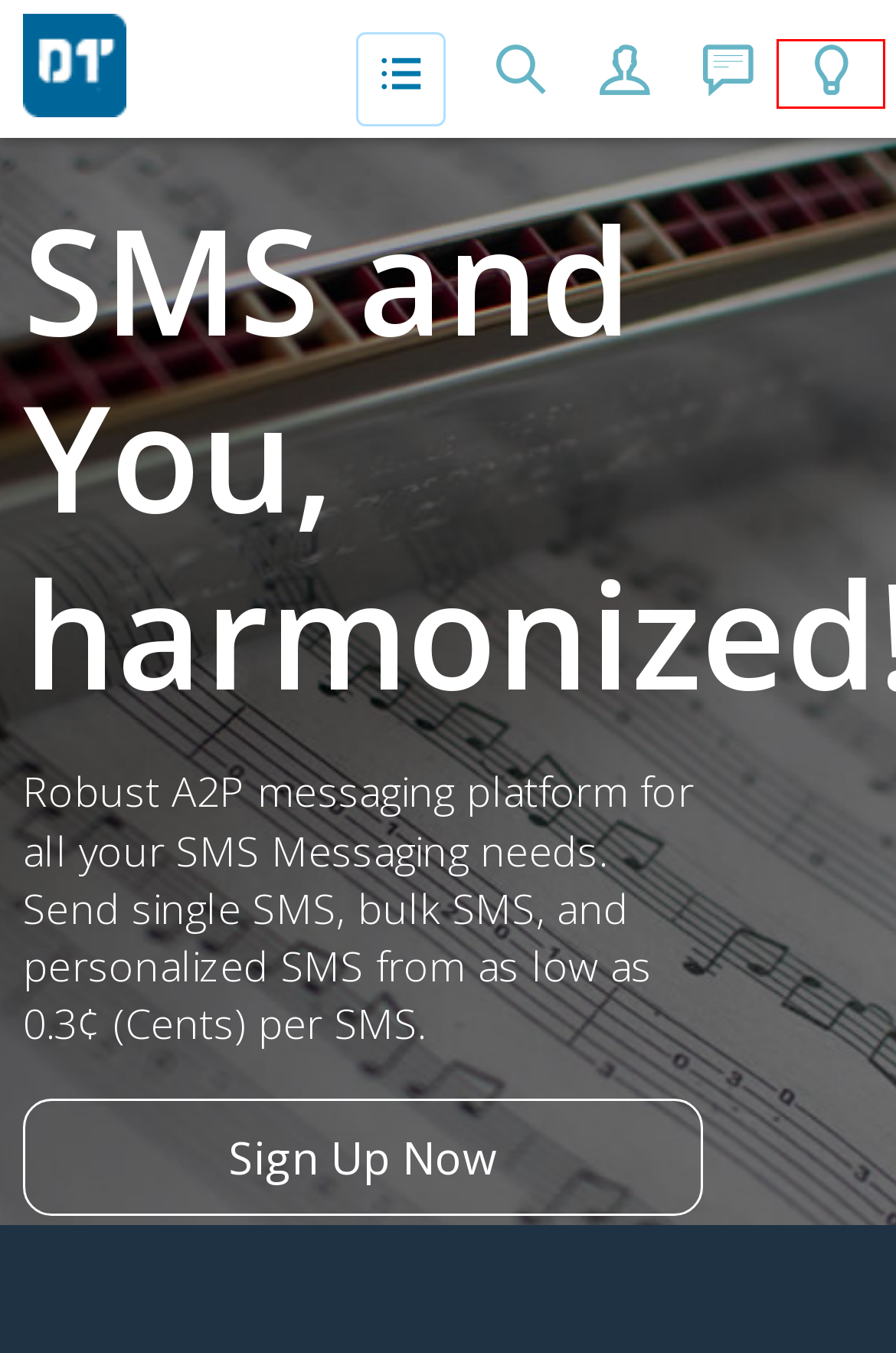Observe the webpage screenshot and focus on the red bounding box surrounding a UI element. Choose the most appropriate webpage description that corresponds to the new webpage after clicking the element in the bounding box. Here are the candidates:
A. Cloud Collaboration and Productivity Plaform | D-Tech Ghana
B. Terms of Service | D-Tech Ghana
C. SMS API Documentation | Darrel Technologies Limited
D. SMS Login | D-Tech Ghana
E. Domain Registration in Ghana | Register domains with D-Tech right here in Ghana
F. Login | Webservices Portal | Darrel Technologies Ltd
G. Shared Linux hosting in Ghana
H. Help Desk | D-Tech Ghana

H